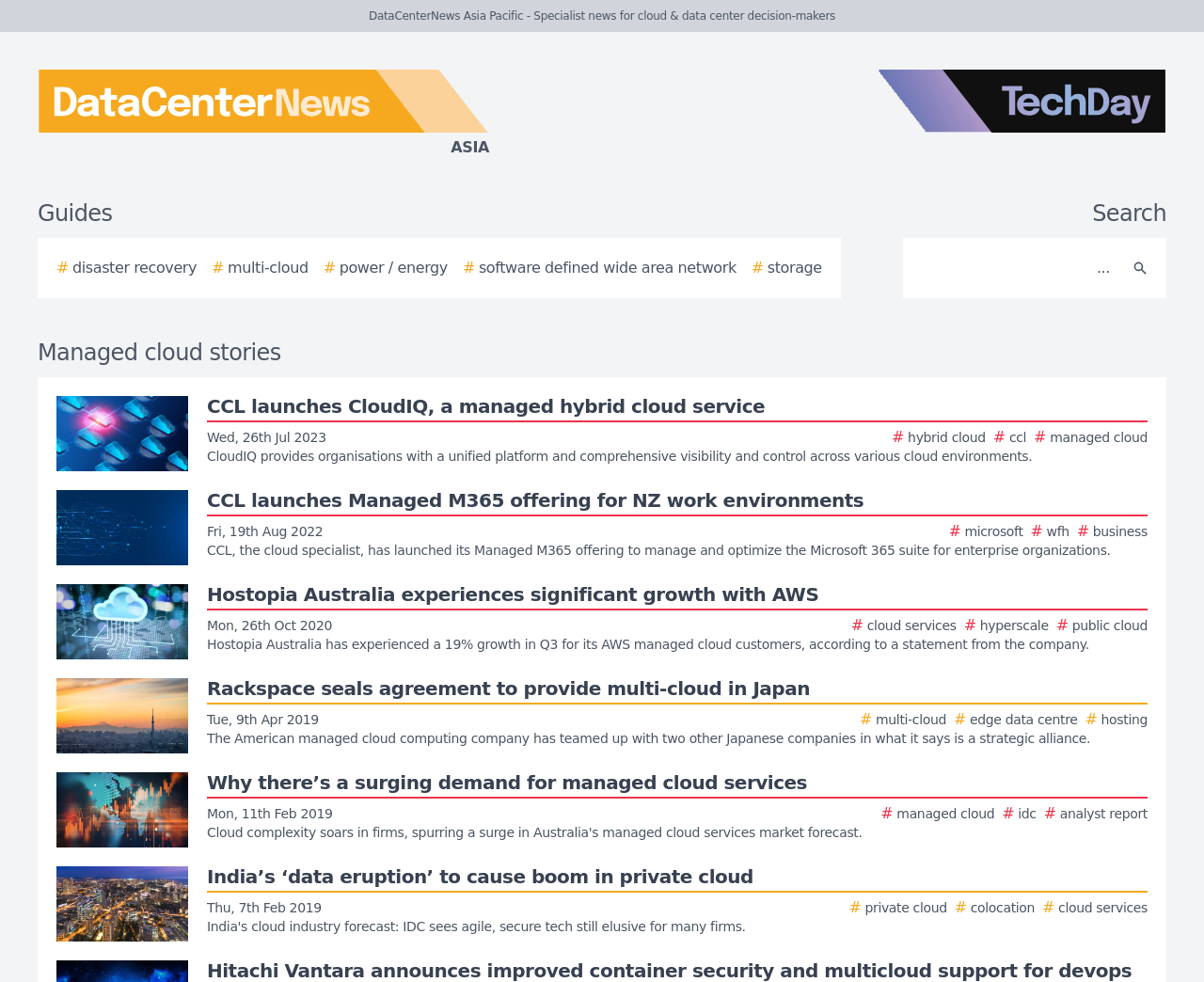Determine the bounding box coordinates for the area that needs to be clicked to fulfill this task: "Browse guides". The coordinates must be given as four float numbers between 0 and 1, i.e., [left, top, right, bottom].

[0.031, 0.204, 0.093, 0.231]